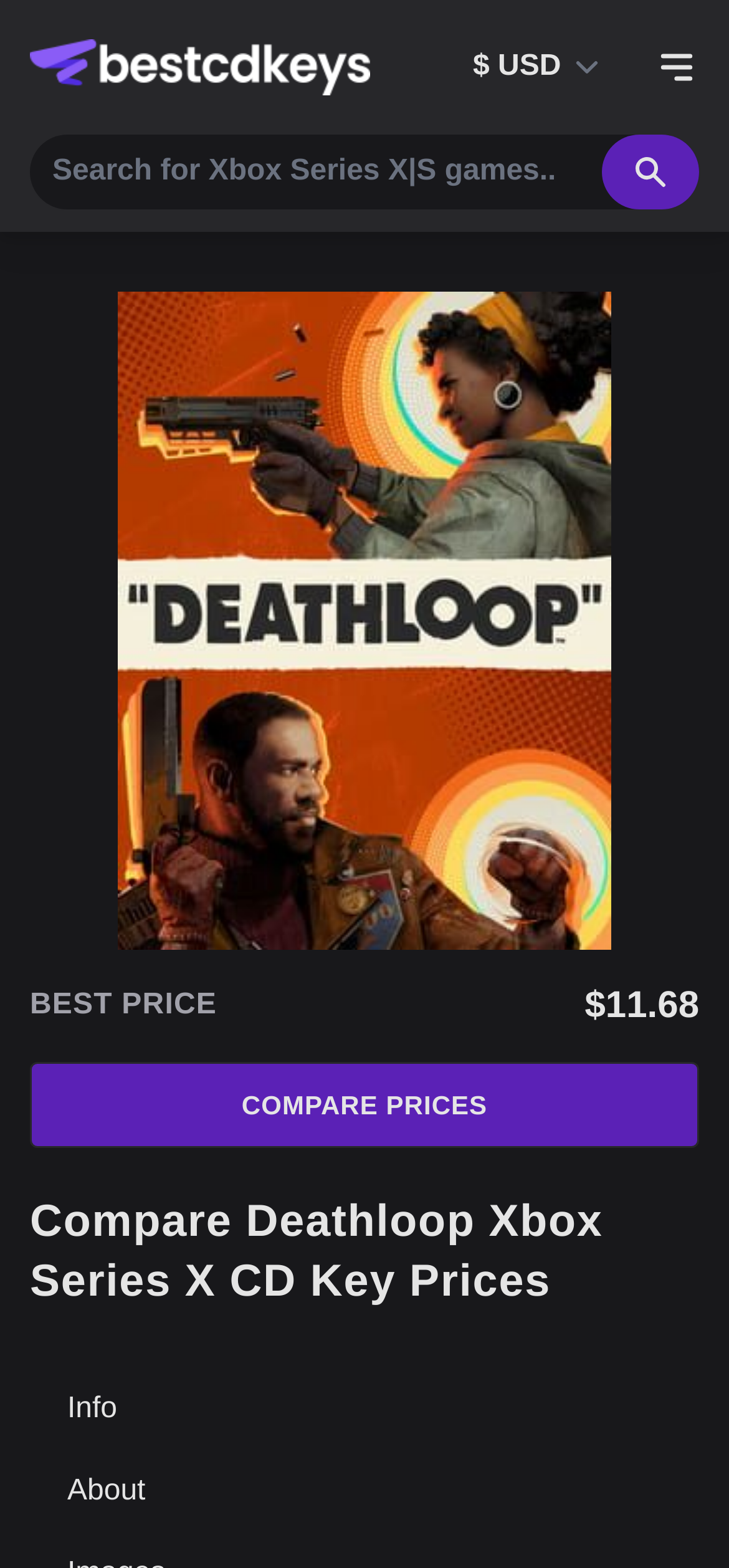Identify the bounding box coordinates for the UI element described by the following text: "Info". Provide the coordinates as four float numbers between 0 and 1, in the format [left, top, right, bottom].

[0.041, 0.875, 0.959, 0.923]